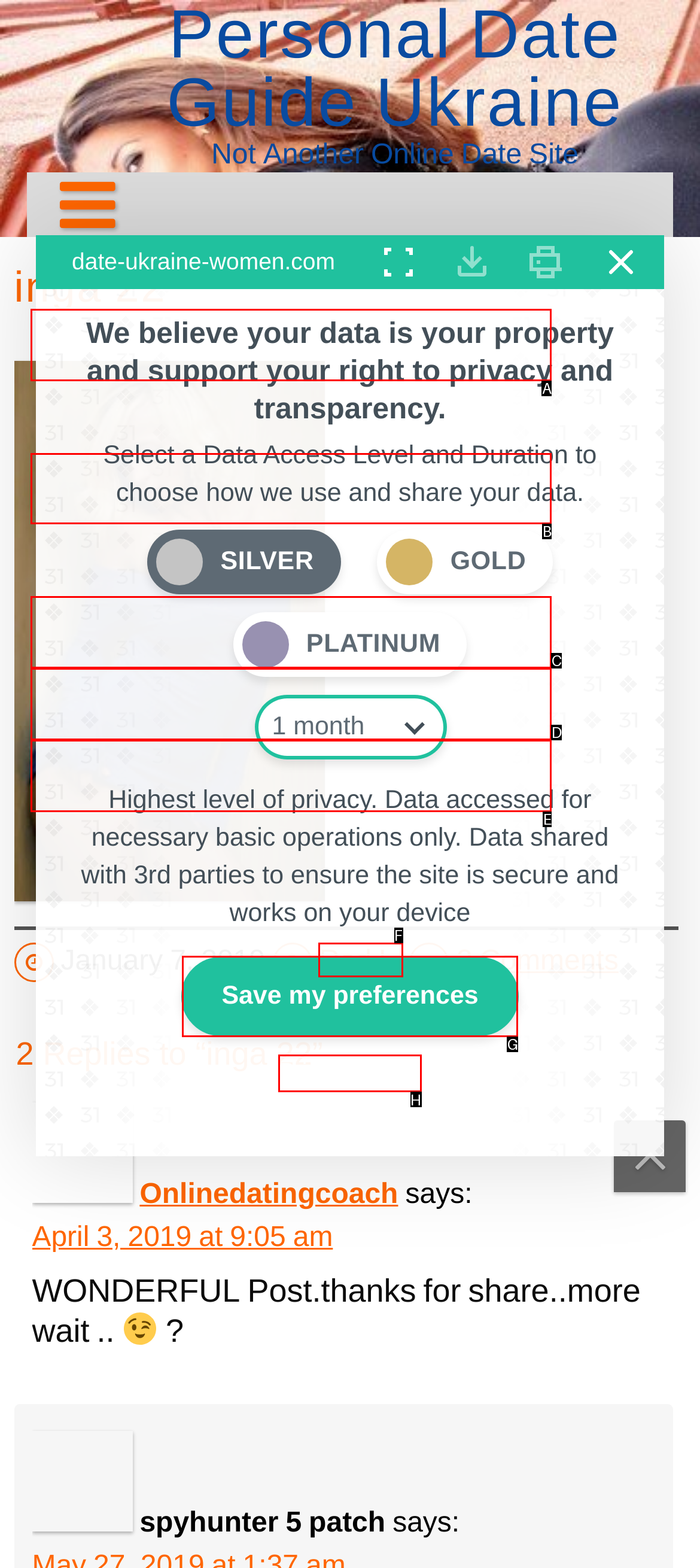Indicate the HTML element that should be clicked to perform the task: Visit the store Reply with the letter corresponding to the chosen option.

B